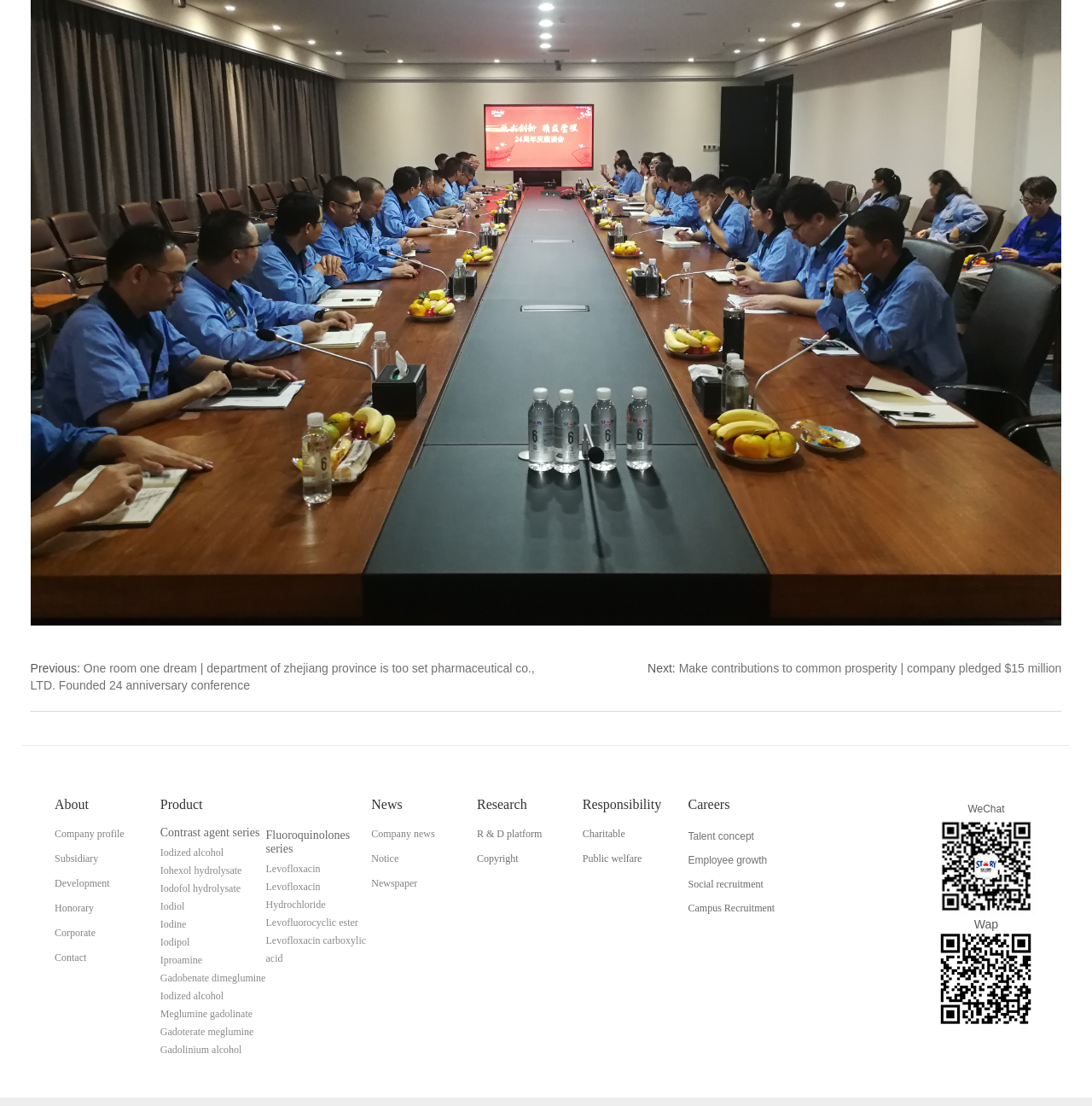Please provide the bounding box coordinates for the element that needs to be clicked to perform the instruction: "Visit the 'Talent concept' page". The coordinates must consist of four float numbers between 0 and 1, formatted as [left, top, right, bottom].

[0.63, 0.703, 0.691, 0.715]